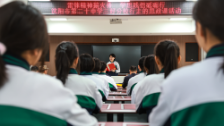What is the teacher holding?
Please analyze the image and answer the question with as much detail as possible.

The teacher at the front of the room is actively engaging with the class and holding some material, which appears to be either notes or a book, indicating that they are teaching or referring to some educational content.